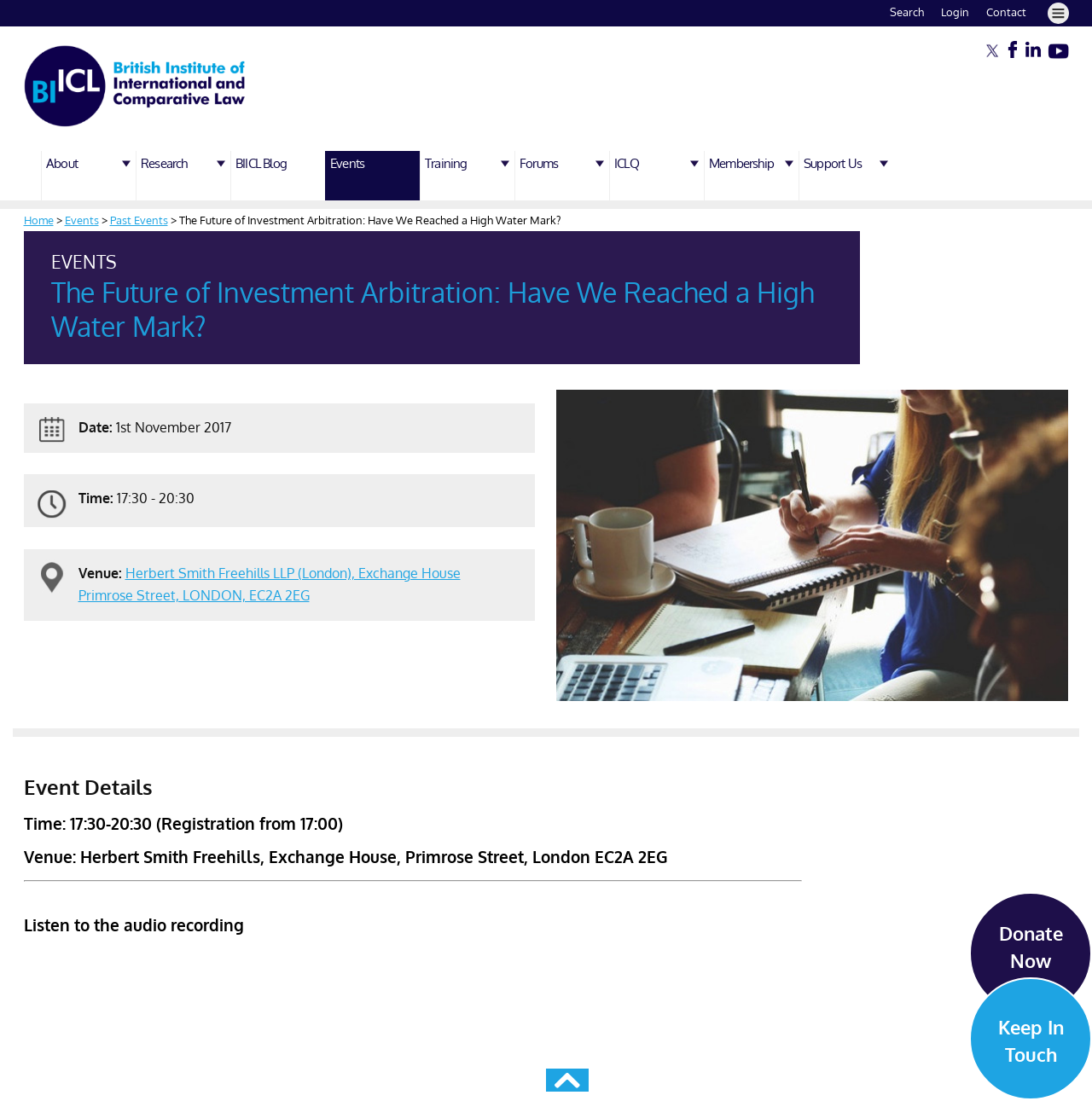Determine the bounding box coordinates of the target area to click to execute the following instruction: "Click on the 'About' link."

[0.038, 0.137, 0.128, 0.182]